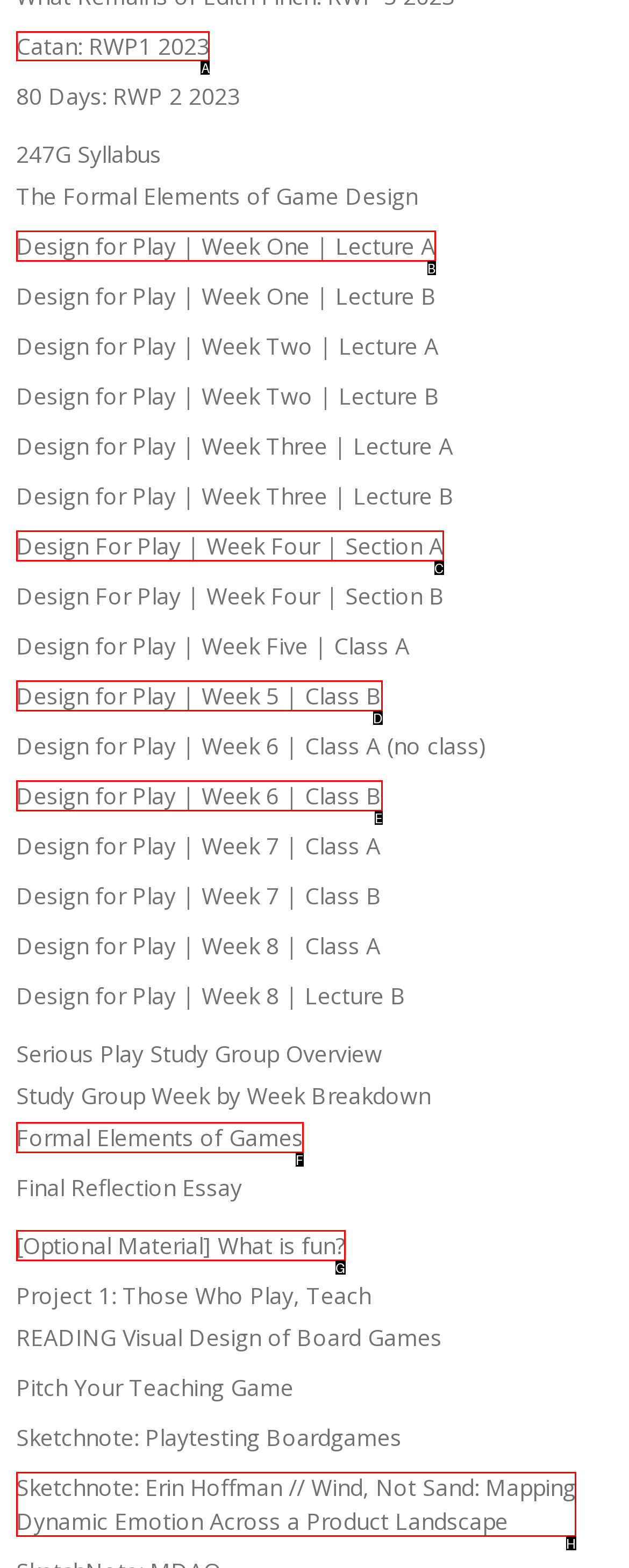Select the appropriate bounding box to fulfill the task: Click on the link to access Catan: RWP1 2023 Respond with the corresponding letter from the choices provided.

A